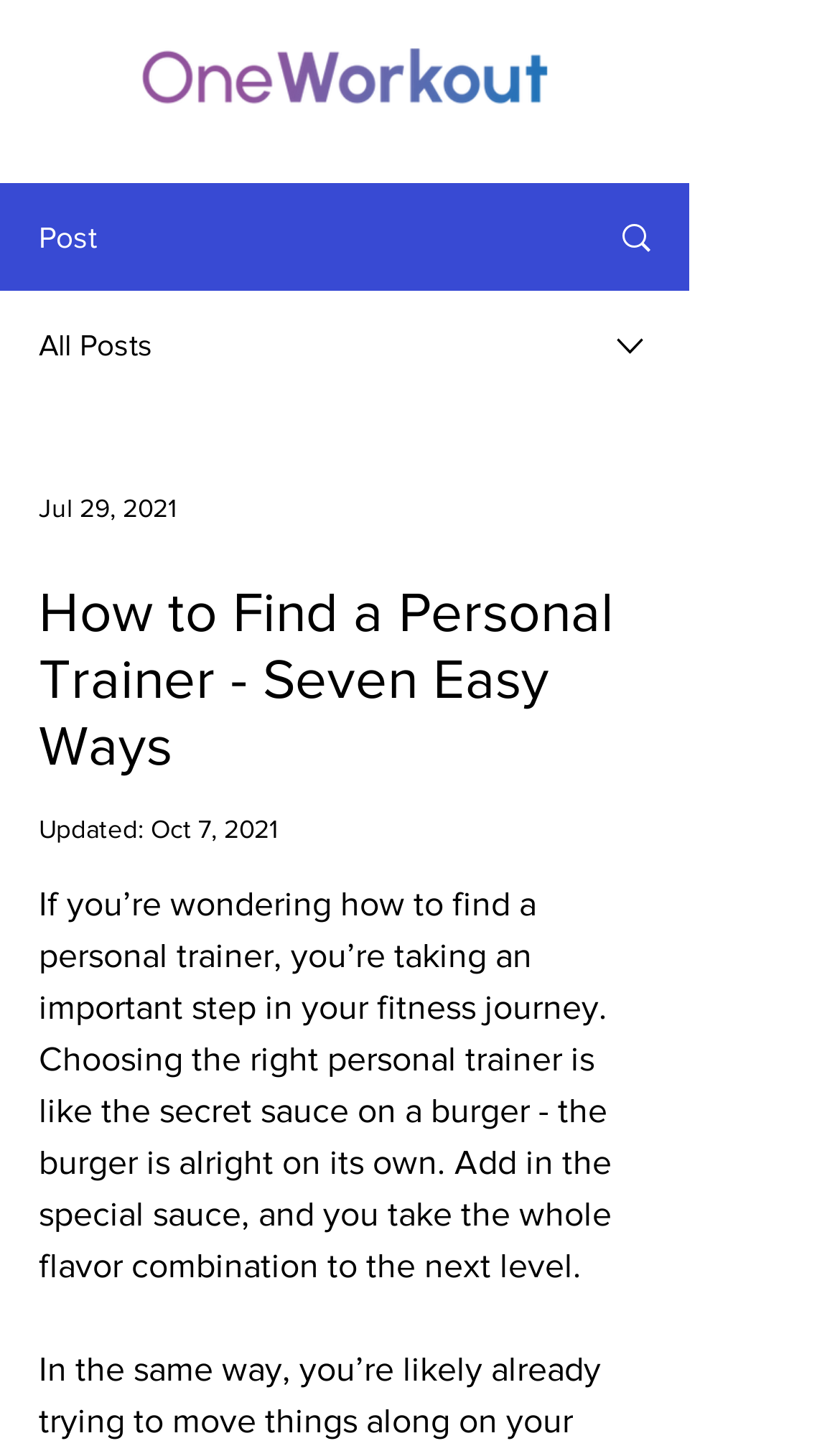What is the main topic of the post?
Please provide a comprehensive answer based on the information in the image.

The static text element with the content 'If you’re wondering how to find a personal trainer, you’re taking an important step in your fitness journey...' suggests that the main topic of the post is about finding a personal trainer. This is further supported by the heading element 'How to Find a Personal Trainer - Seven Easy Ways'.